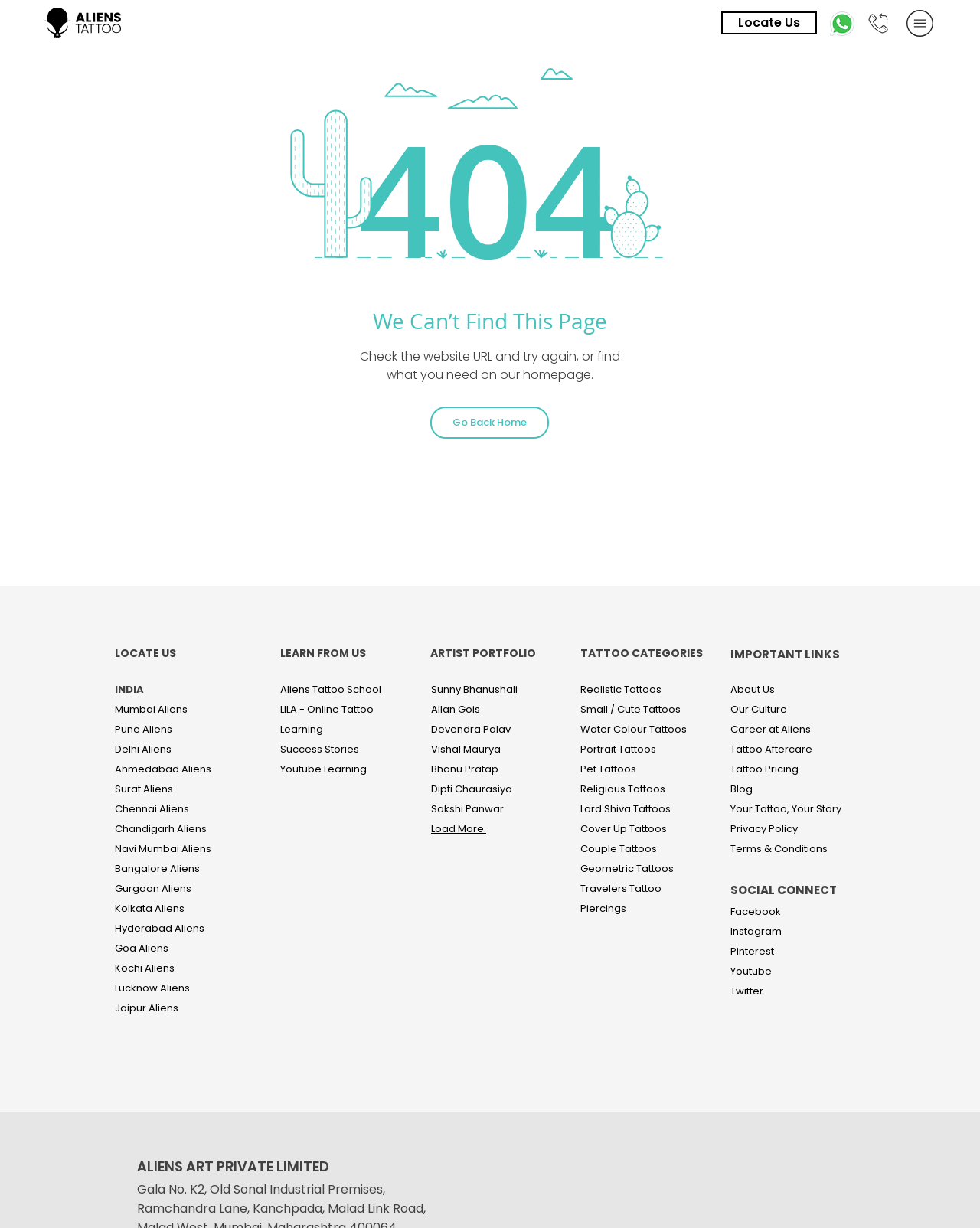Provide the bounding box coordinates of the area you need to click to execute the following instruction: "Go Back Home".

[0.439, 0.331, 0.56, 0.357]